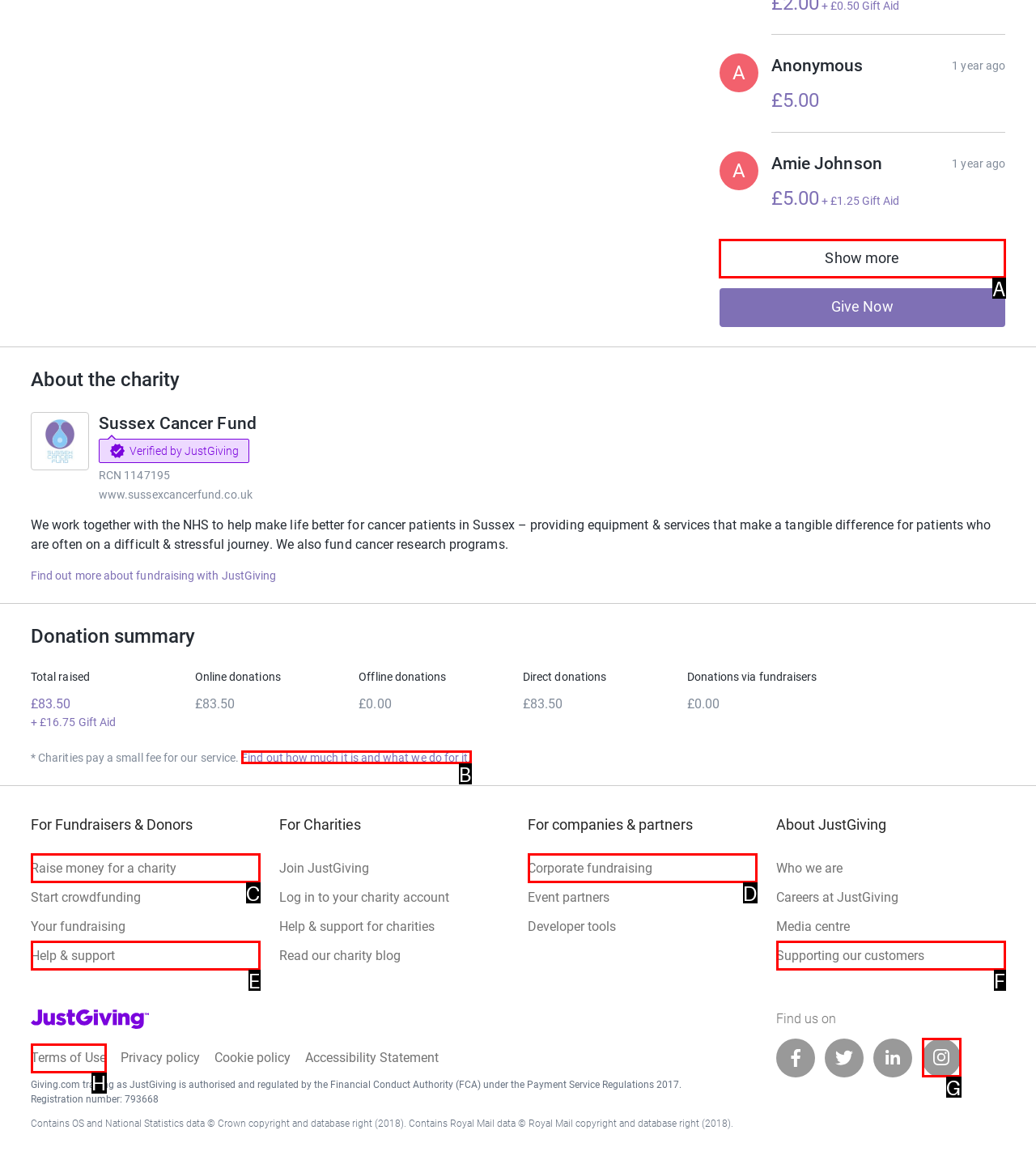Given the element description: Supporting our customers, choose the HTML element that aligns with it. Indicate your choice with the corresponding letter.

F